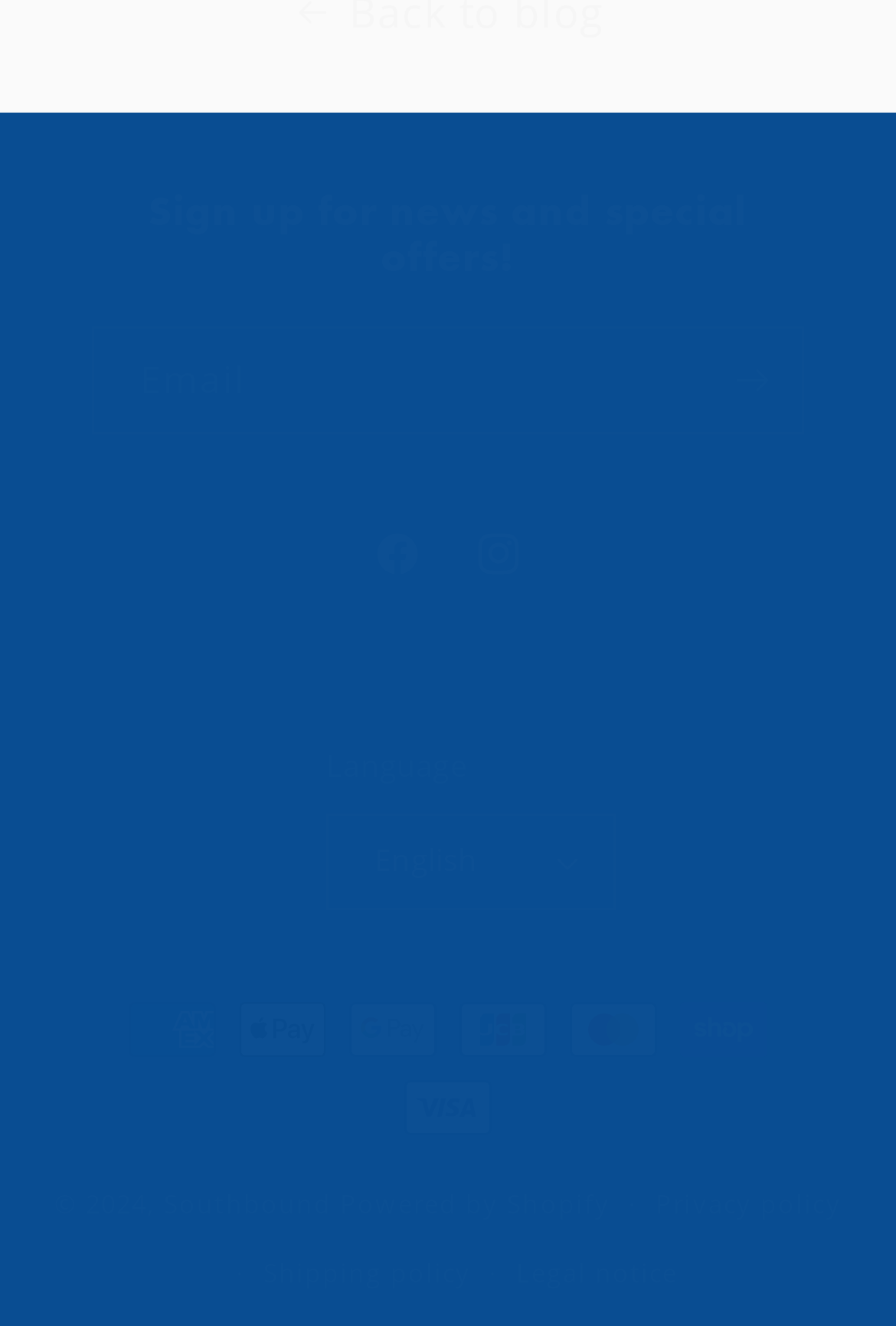Give a short answer to this question using one word or a phrase:
What is the copyright year?

2024